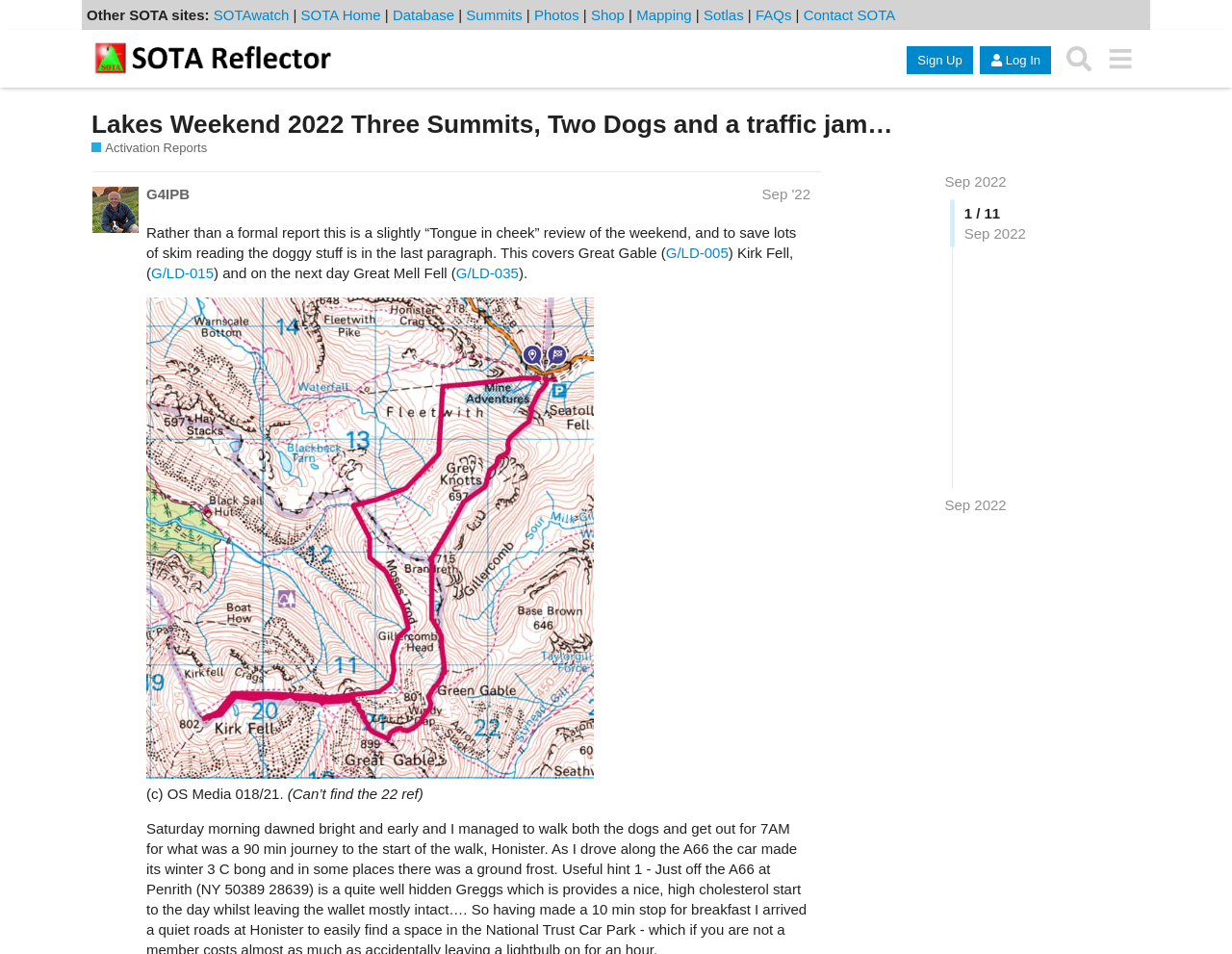Please determine the main heading text of this webpage.

Lakes Weekend 2022 Three Summits, Two Dogs and a traffic jam…